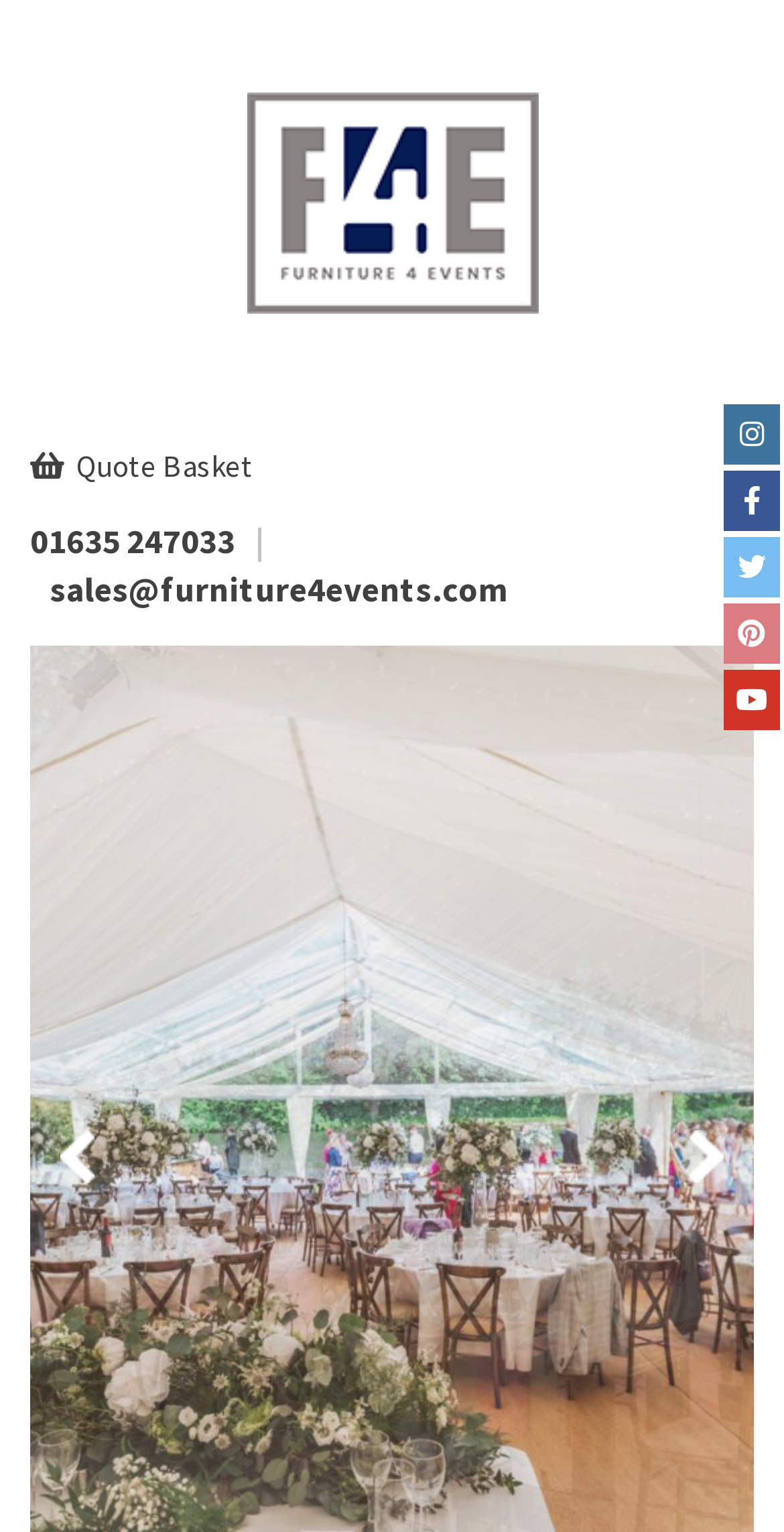Bounding box coordinates are specified in the format (top-left x, top-left y, bottom-right x, bottom-right y). All values are floating point numbers bounded between 0 and 1. Please provide the bounding box coordinate of the region this sentence describes: Banking

None